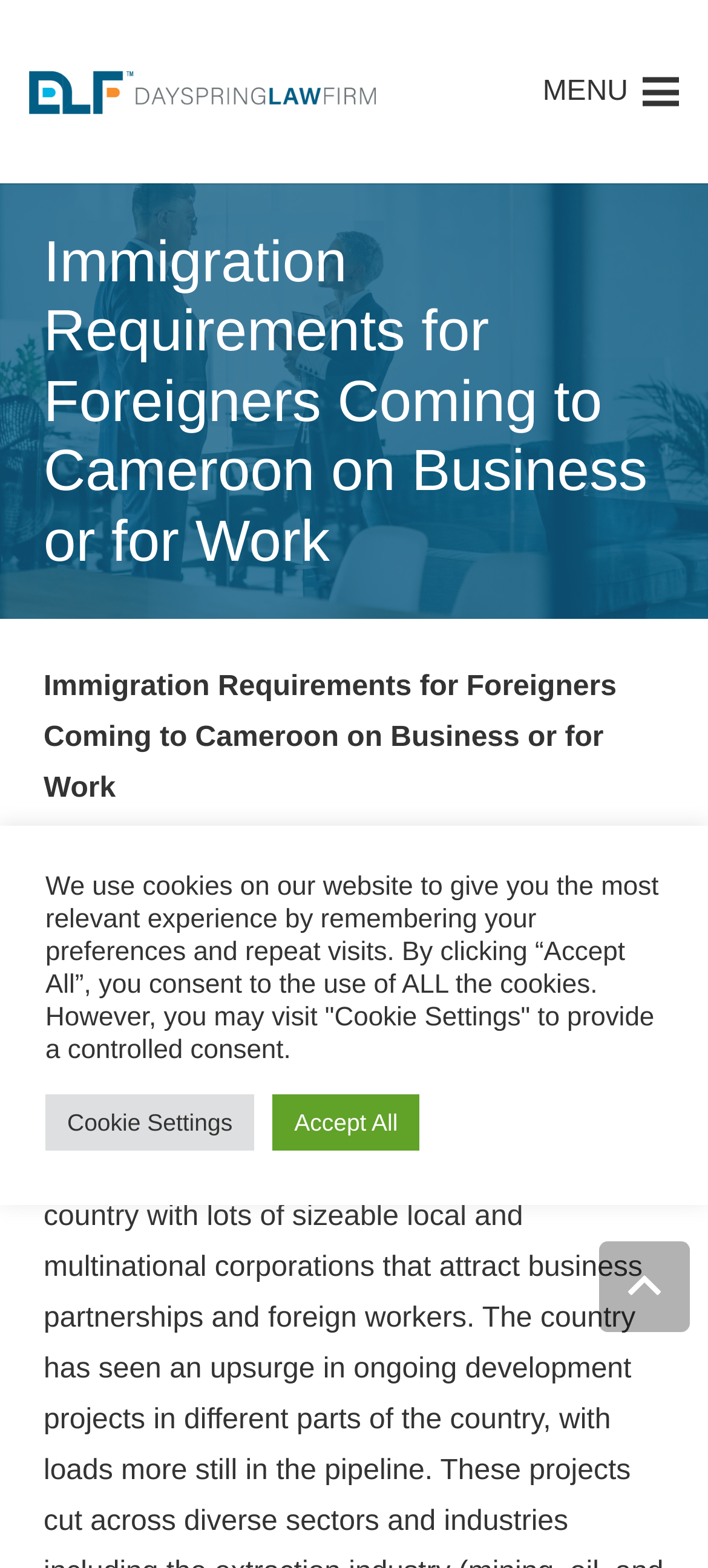Give a short answer to this question using one word or a phrase:
What is the name of the law firm?

Dayspring Law Firm